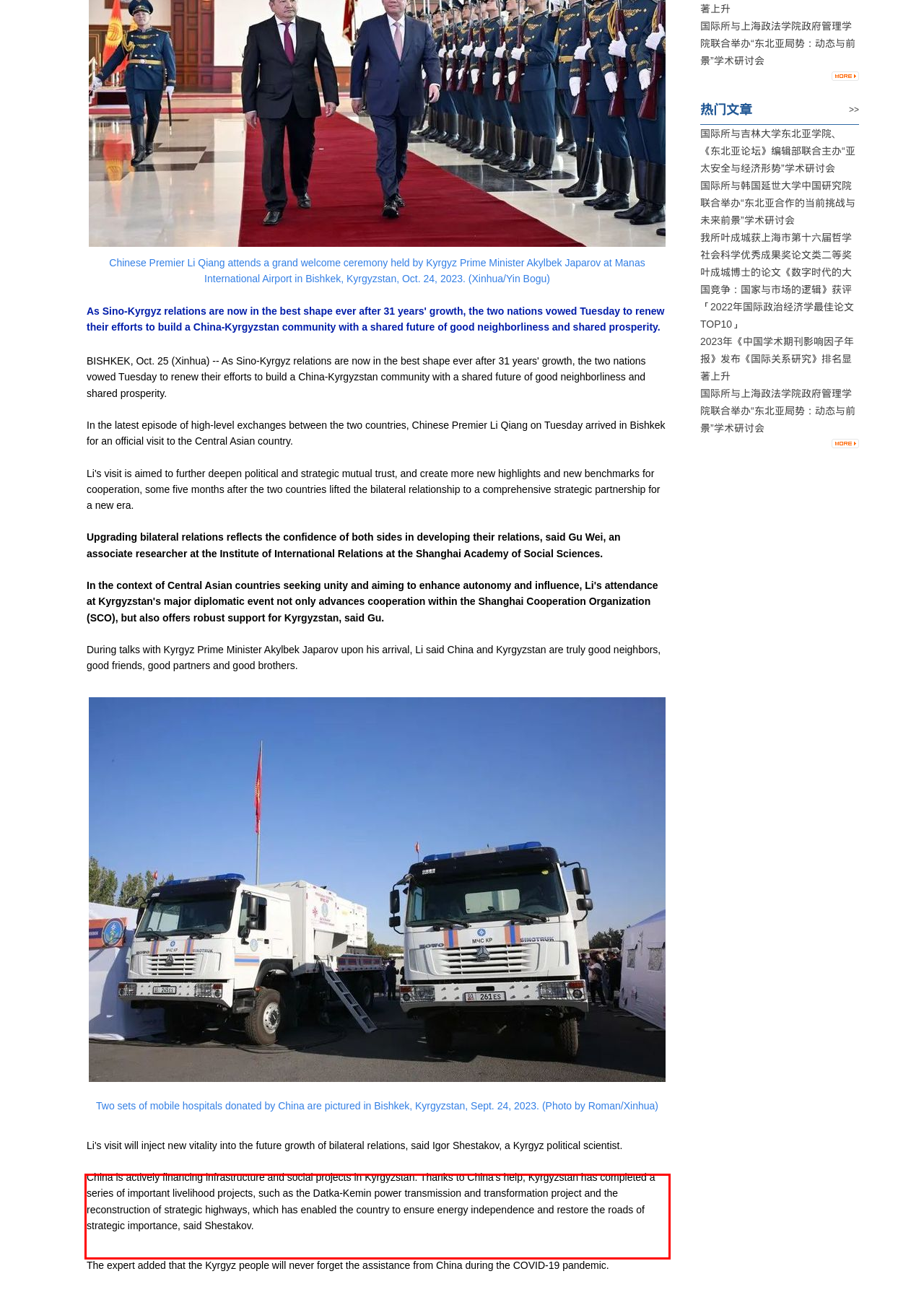Using the provided screenshot of a webpage, recognize and generate the text found within the red rectangle bounding box.

China is actively financing infrastructure and social projects in Kyrgyzstan. Thanks to China's help, Kyrgyzstan has completed a series of important livelihood projects, such as the Datka-Kemin power transmission and transformation project and the reconstruction of strategic highways, which has enabled the country to ensure energy independence and restore the roads of strategic importance, said Shestakov.